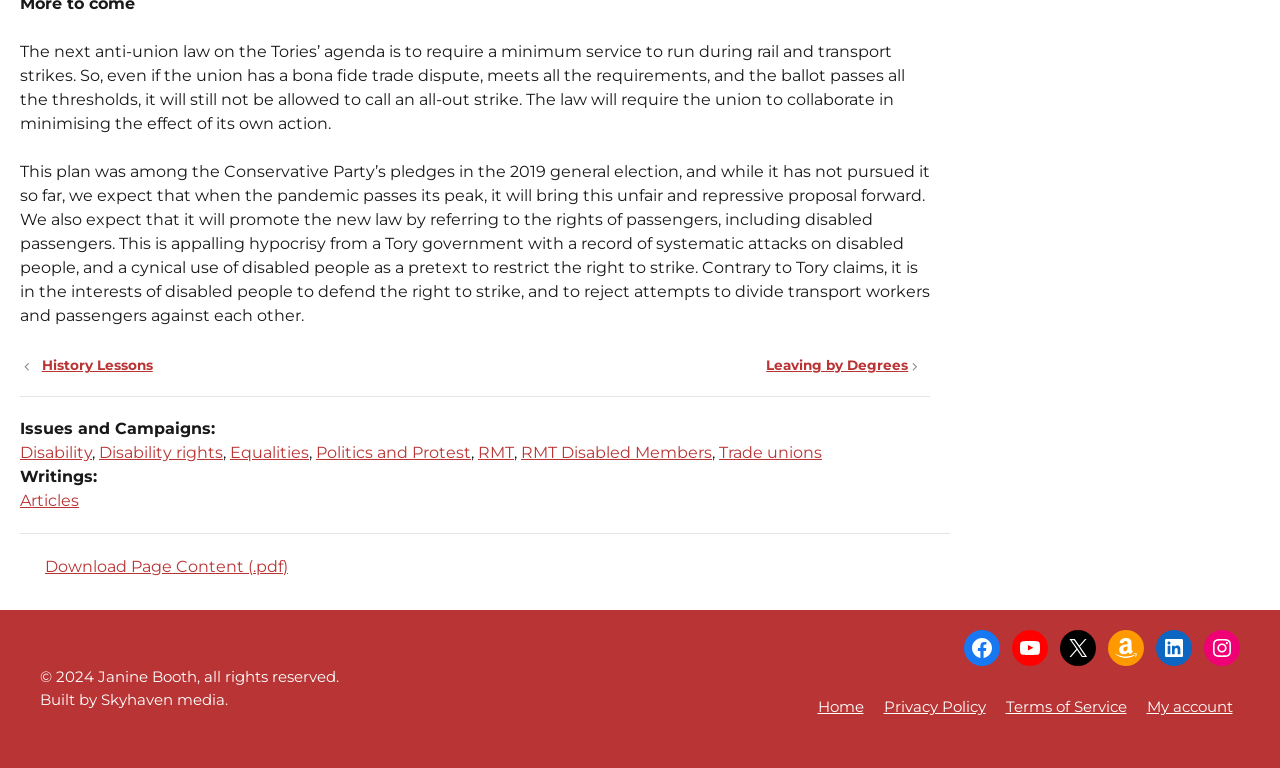Determine the bounding box coordinates of the section I need to click to execute the following instruction: "Click on the 'Disability' link". Provide the coordinates as four float numbers between 0 and 1, i.e., [left, top, right, bottom].

[0.016, 0.576, 0.072, 0.601]